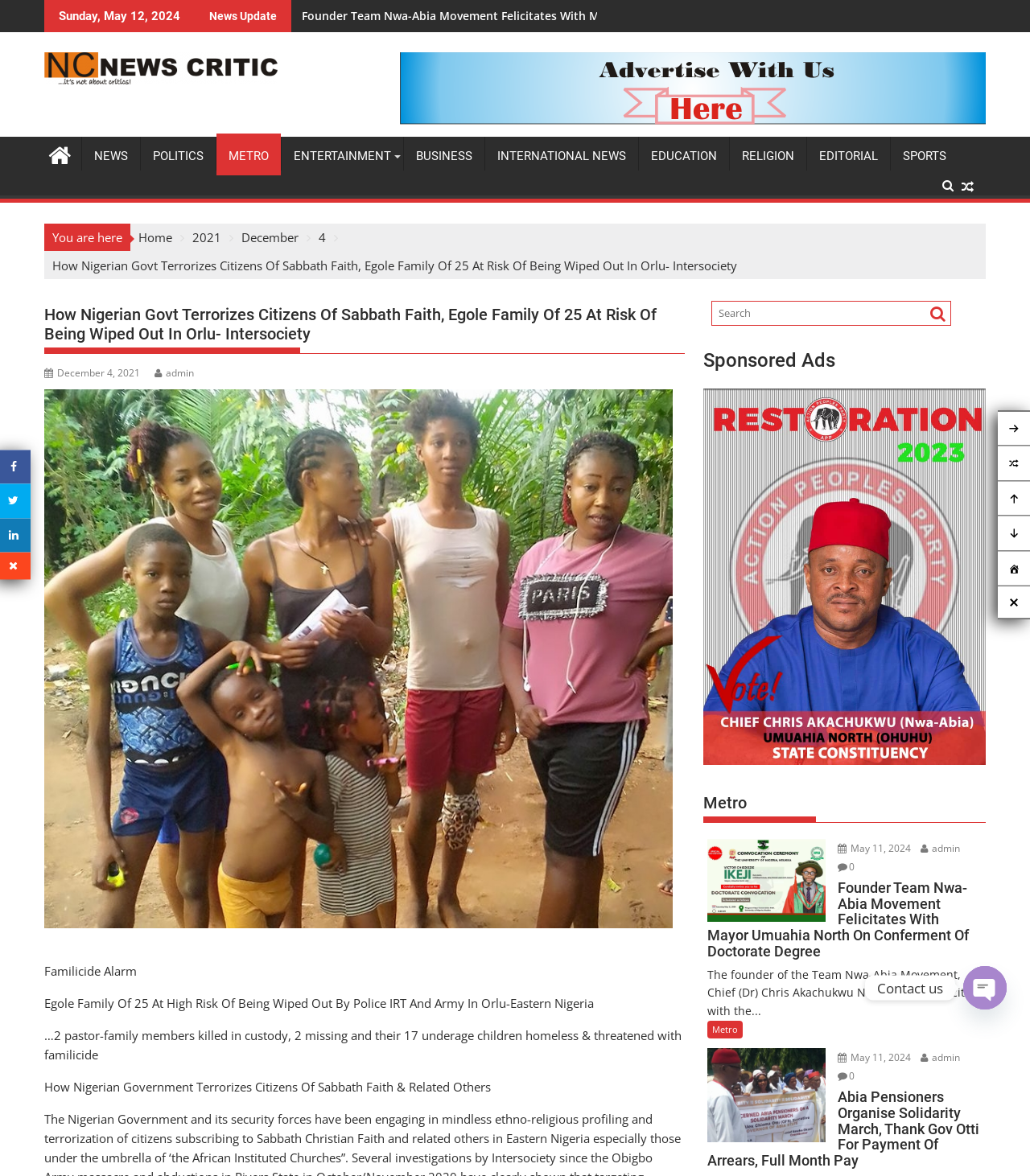Identify the bounding box coordinates of the section that should be clicked to achieve the task described: "Share on Whatsapp".

[0.935, 0.821, 0.977, 0.858]